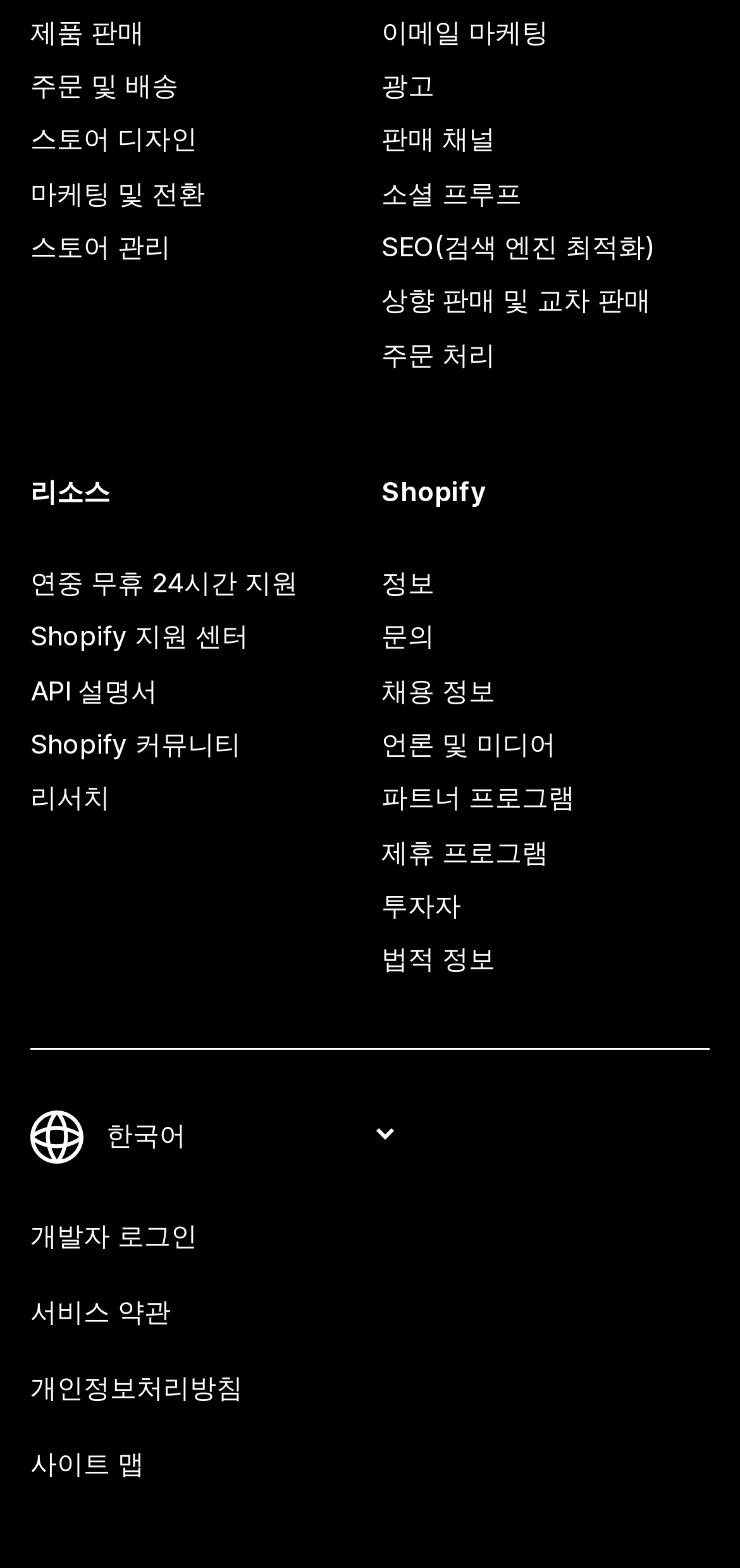Provide a short answer to the following question with just one word or phrase: What is the last link in the right column?

법적 정보